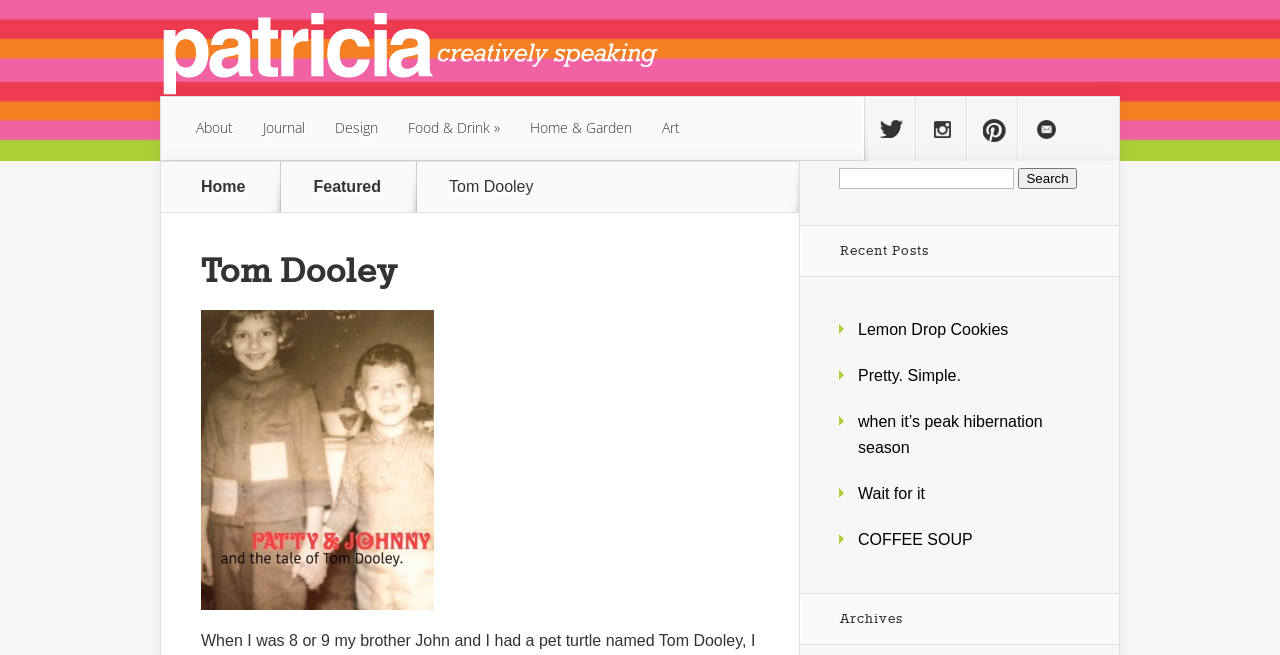Locate the bounding box coordinates of the element you need to click to accomplish the task described by this instruction: "Follow us on Twitter".

[0.676, 0.148, 0.715, 0.246]